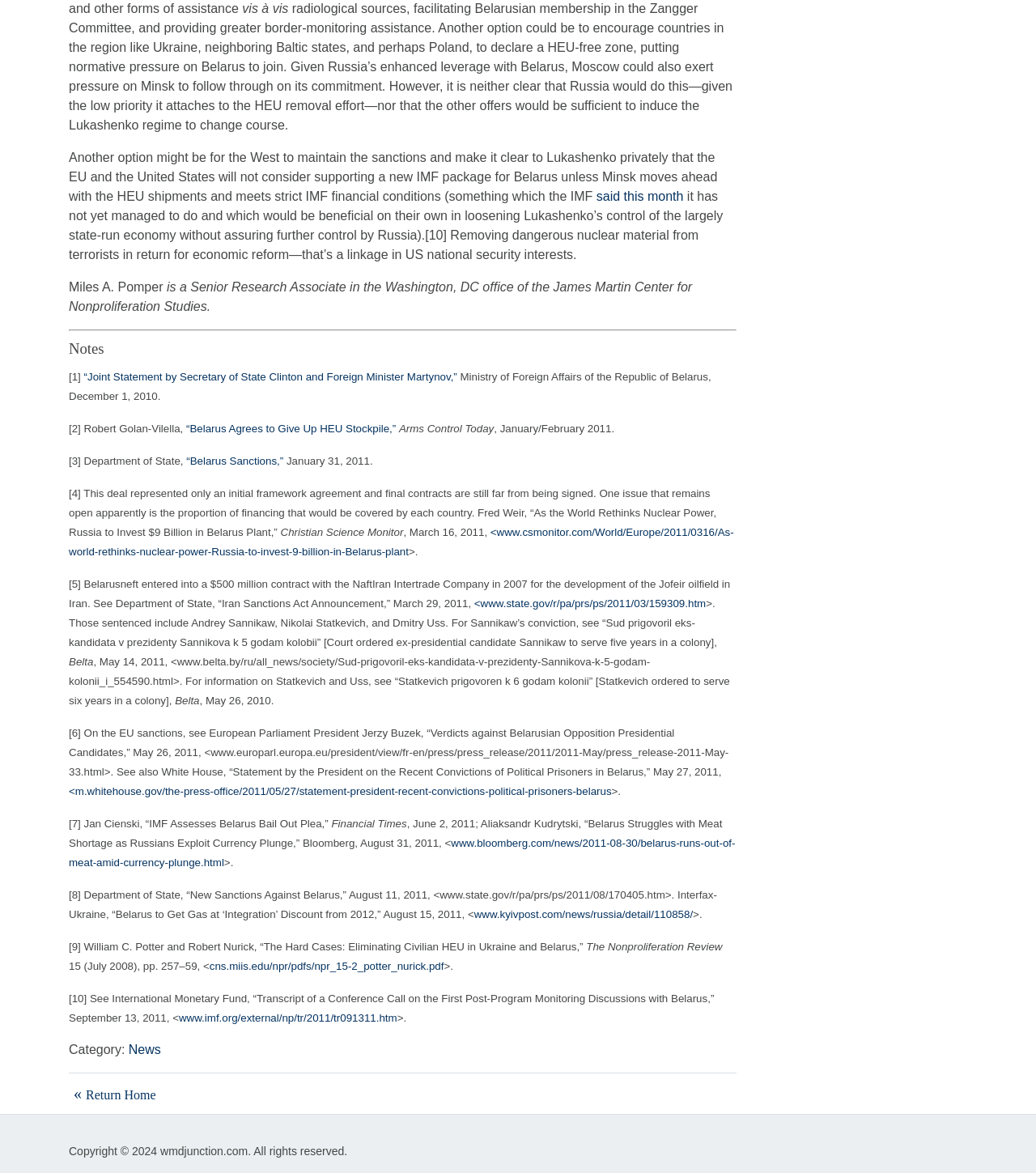Pinpoint the bounding box coordinates for the area that should be clicked to perform the following instruction: "Click 'Return Home'".

[0.066, 0.923, 0.155, 0.943]